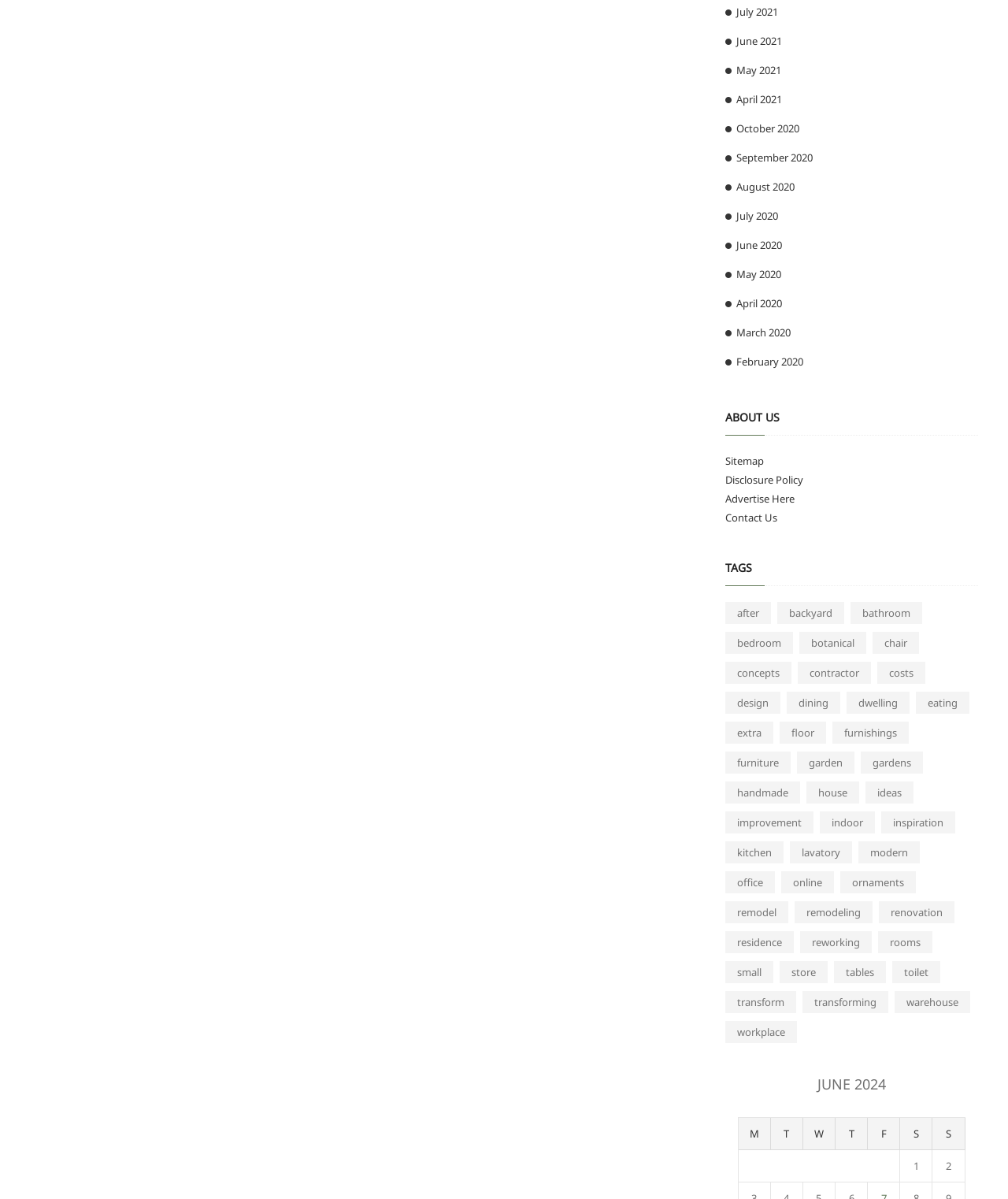What is the category of the link 'backyard'?
Refer to the screenshot and deliver a thorough answer to the question presented.

The link 'backyard' is located under the heading 'TAGS', which suggests that it is a category or tag related to the content of the webpage.